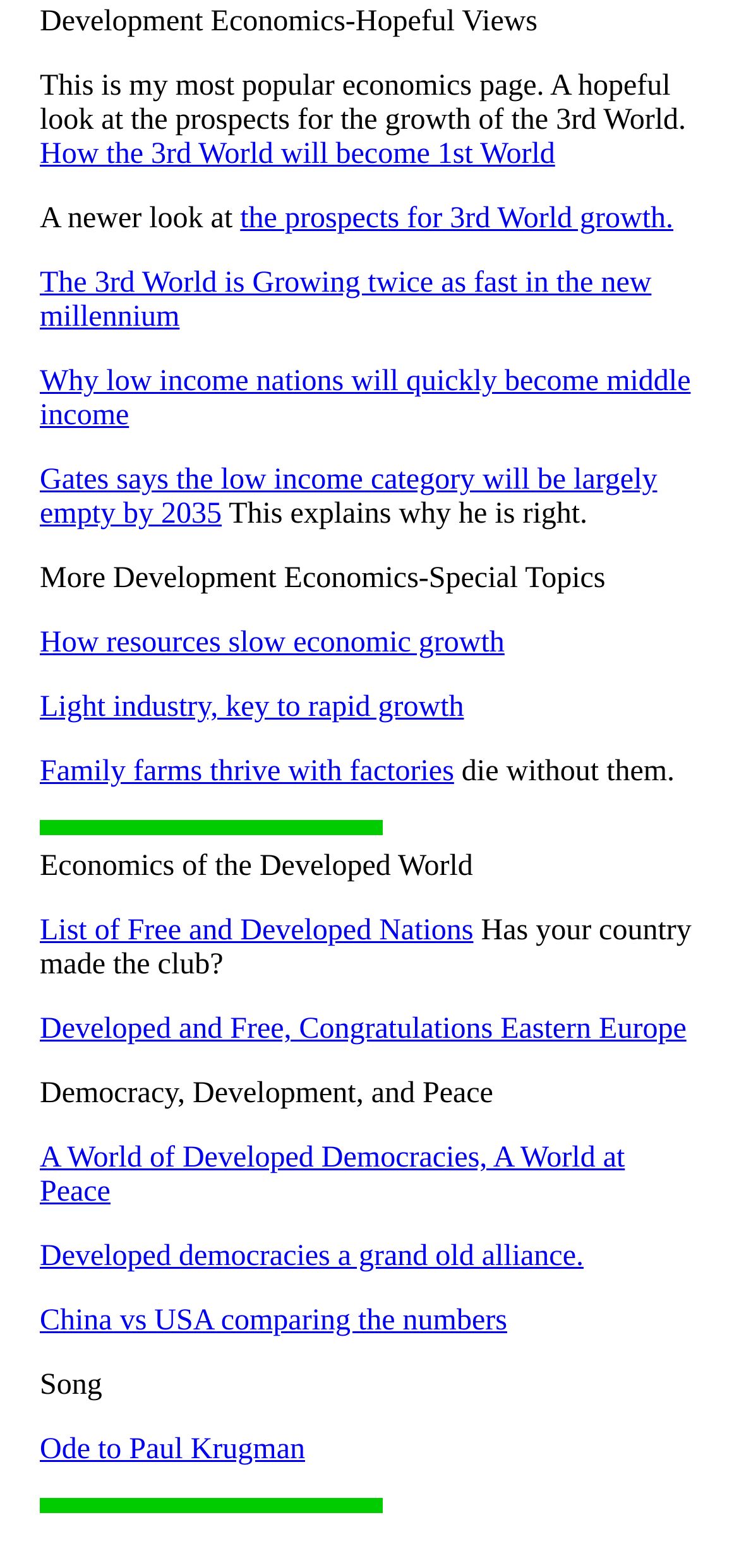Please identify the bounding box coordinates of the region to click in order to complete the given instruction: "Read 'This is my most popular economics page. A hopeful look at the prospects for the growth of the 3rd World.'". The coordinates should be four float numbers between 0 and 1, i.e., [left, top, right, bottom].

[0.054, 0.045, 0.928, 0.087]